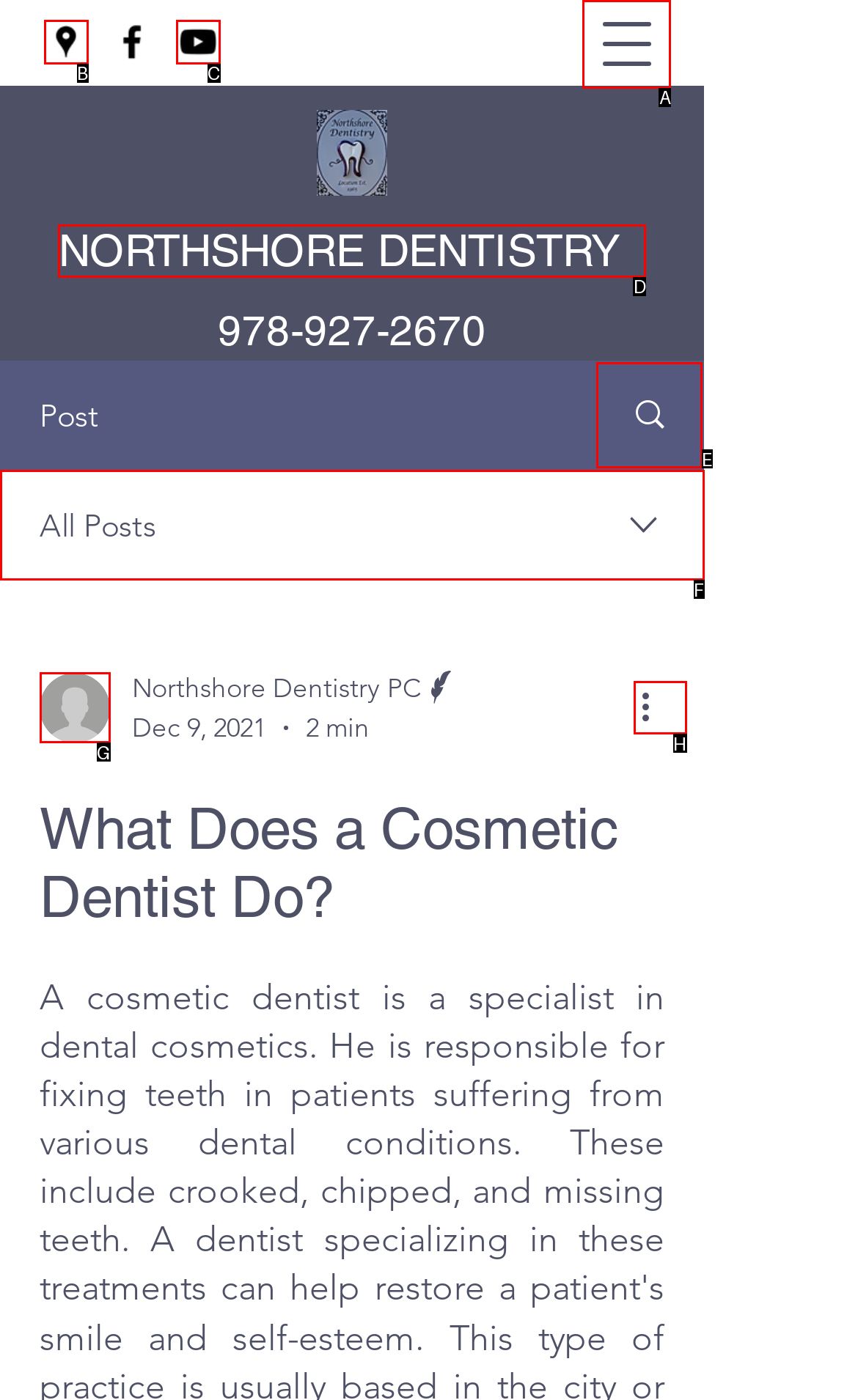Choose the HTML element that should be clicked to achieve this task: Open navigation menu
Respond with the letter of the correct choice.

A